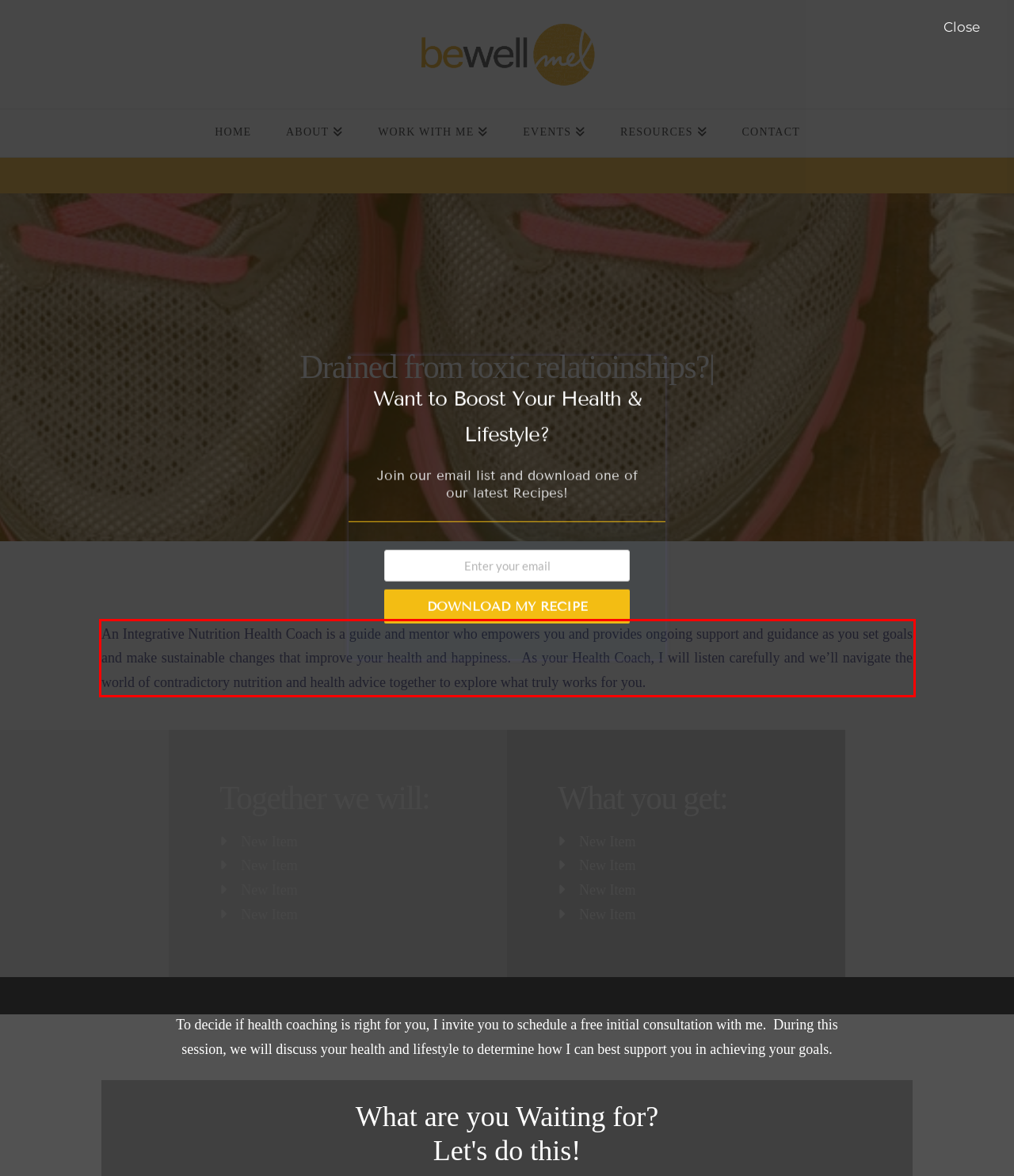Look at the webpage screenshot and recognize the text inside the red bounding box.

An Integrative Nutrition Health Coach is a guide and mentor who empowers you and provides ongoing support and guidance as you set goals and make sustainable changes that improve your health and happiness. As your Health Coach, I will listen carefully and we’ll navigate the world of contradictory nutrition and health advice together to explore what truly works for you.